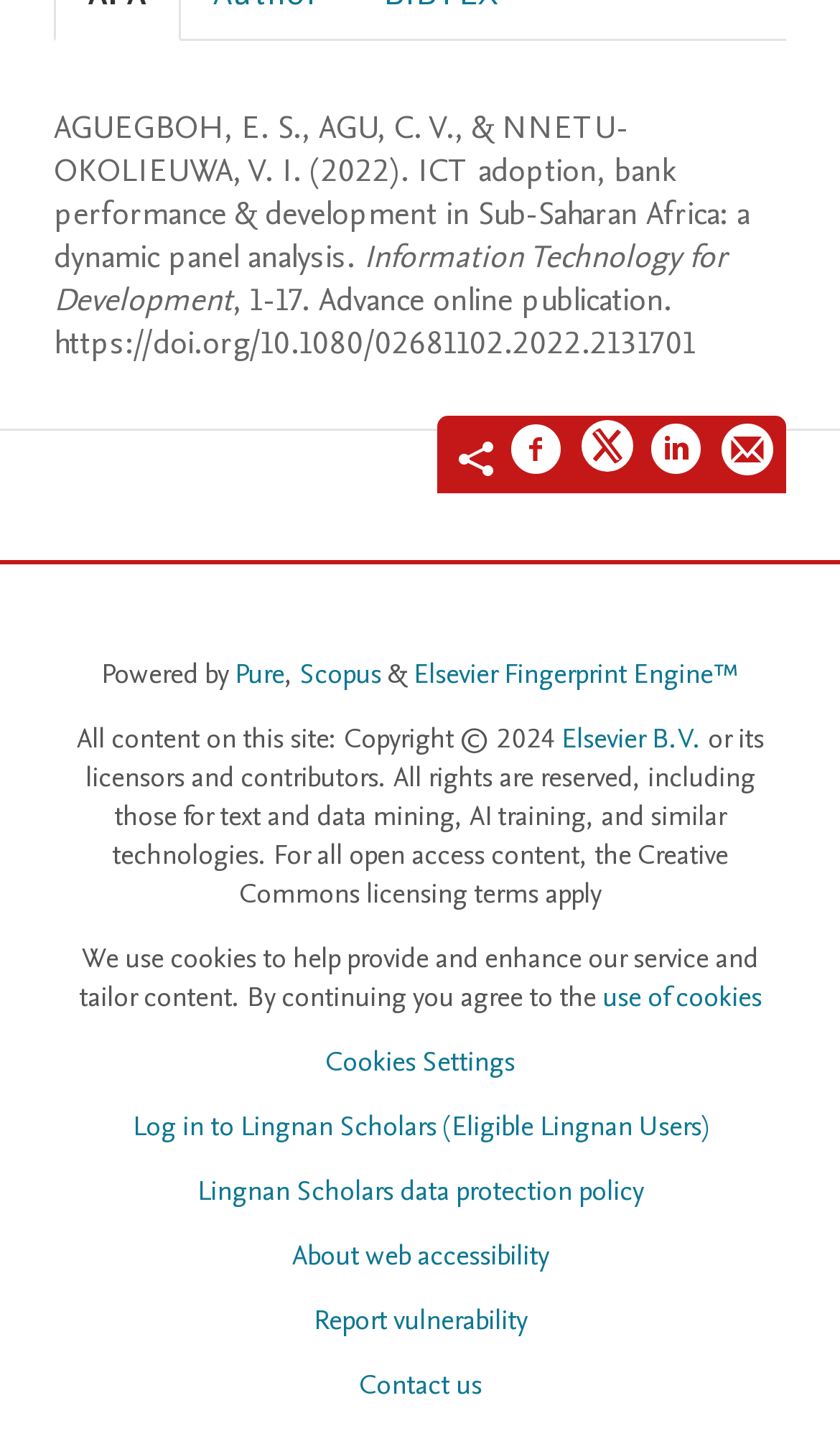What are the options to share the research paper?
Give a one-word or short-phrase answer derived from the screenshot.

Facebook, Twitter, LinkedIn, Email